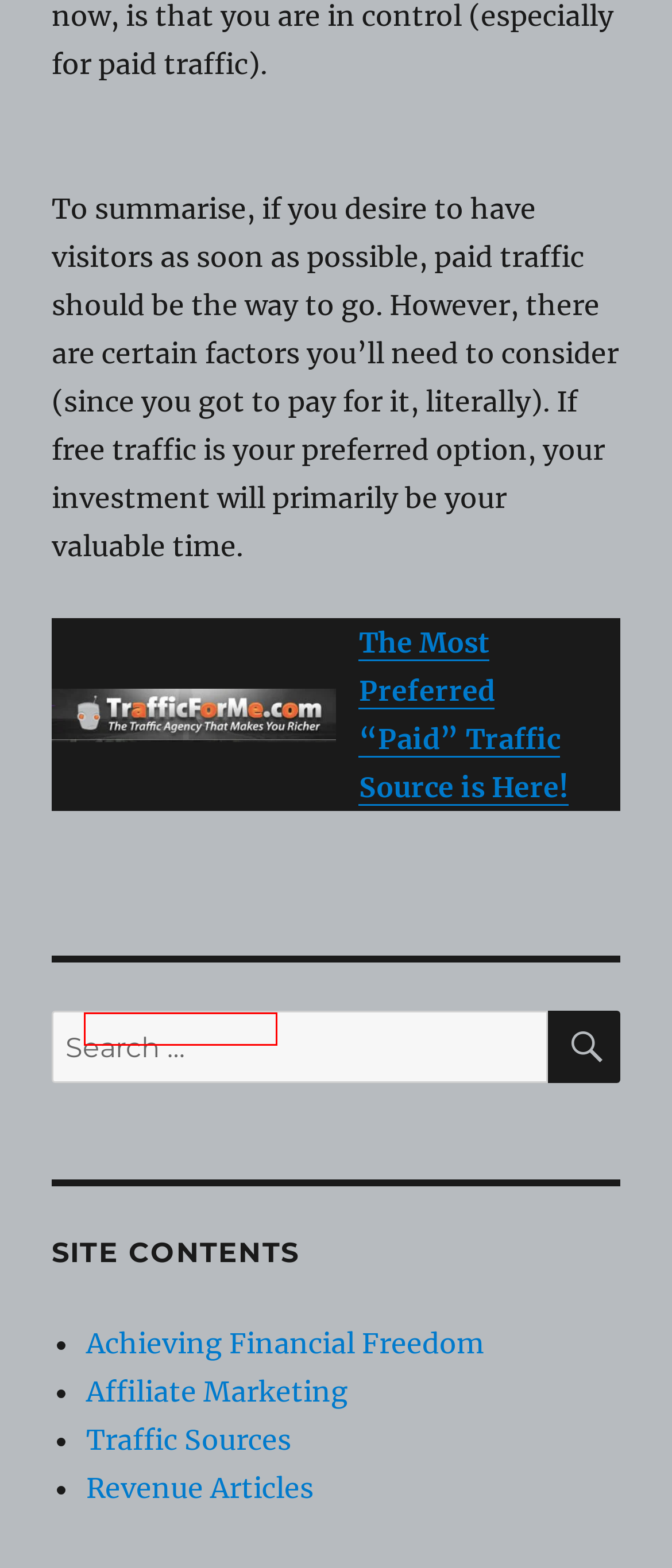With the provided screenshot showing a webpage and a red bounding box, determine which webpage description best fits the new page that appears after clicking the element inside the red box. Here are the options:
A. Affiliate Marketing – BizEngineSite
B. Hop Error
C. Blog Tool, Publishing Platform, and CMS – WordPress.org
D. Revenue Articles – BizEngineSite
E. BizEngineSite – Empowerment through Knowledge
F. January 2019 – BizEngineSite
G. Buy solo ads from the best solo ad vendors - Udimi
H. Internet Marketing Business Products | Private Label Rights

D